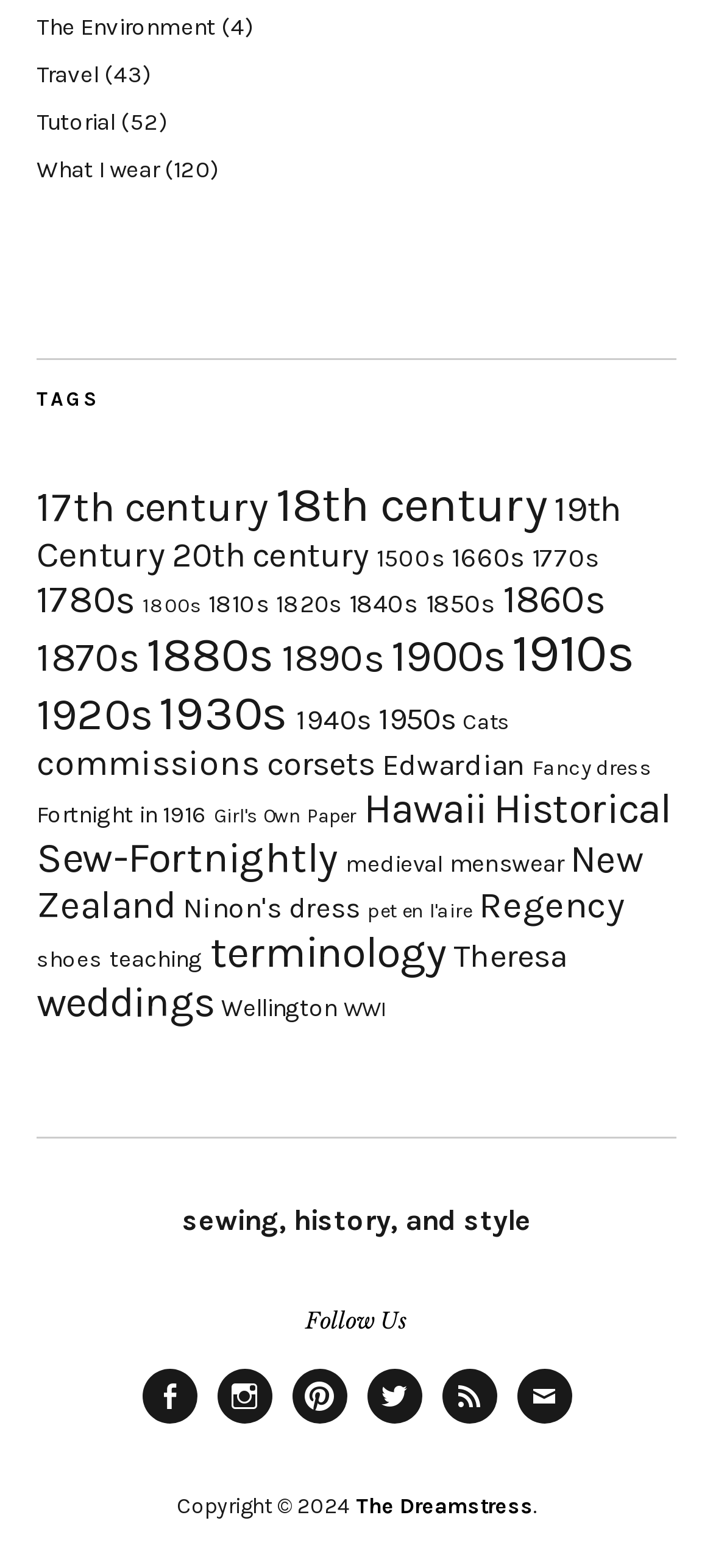Determine the bounding box coordinates for the element that should be clicked to follow this instruction: "View '17th century' items". The coordinates should be given as four float numbers between 0 and 1, in the format [left, top, right, bottom].

[0.051, 0.307, 0.377, 0.339]